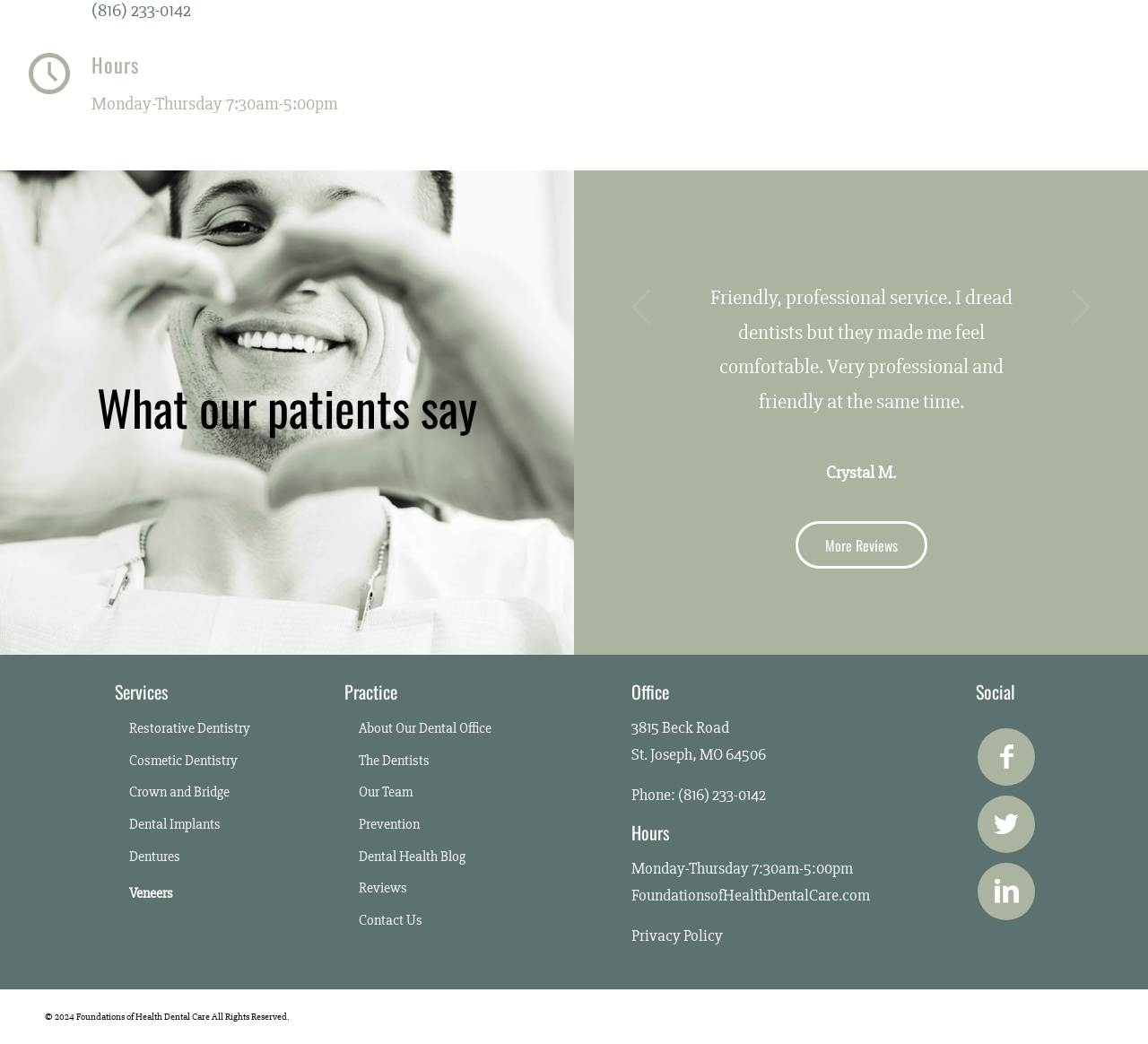Locate the bounding box coordinates of the clickable region to complete the following instruction: "Visit the dental care website."

[0.55, 0.848, 0.758, 0.867]